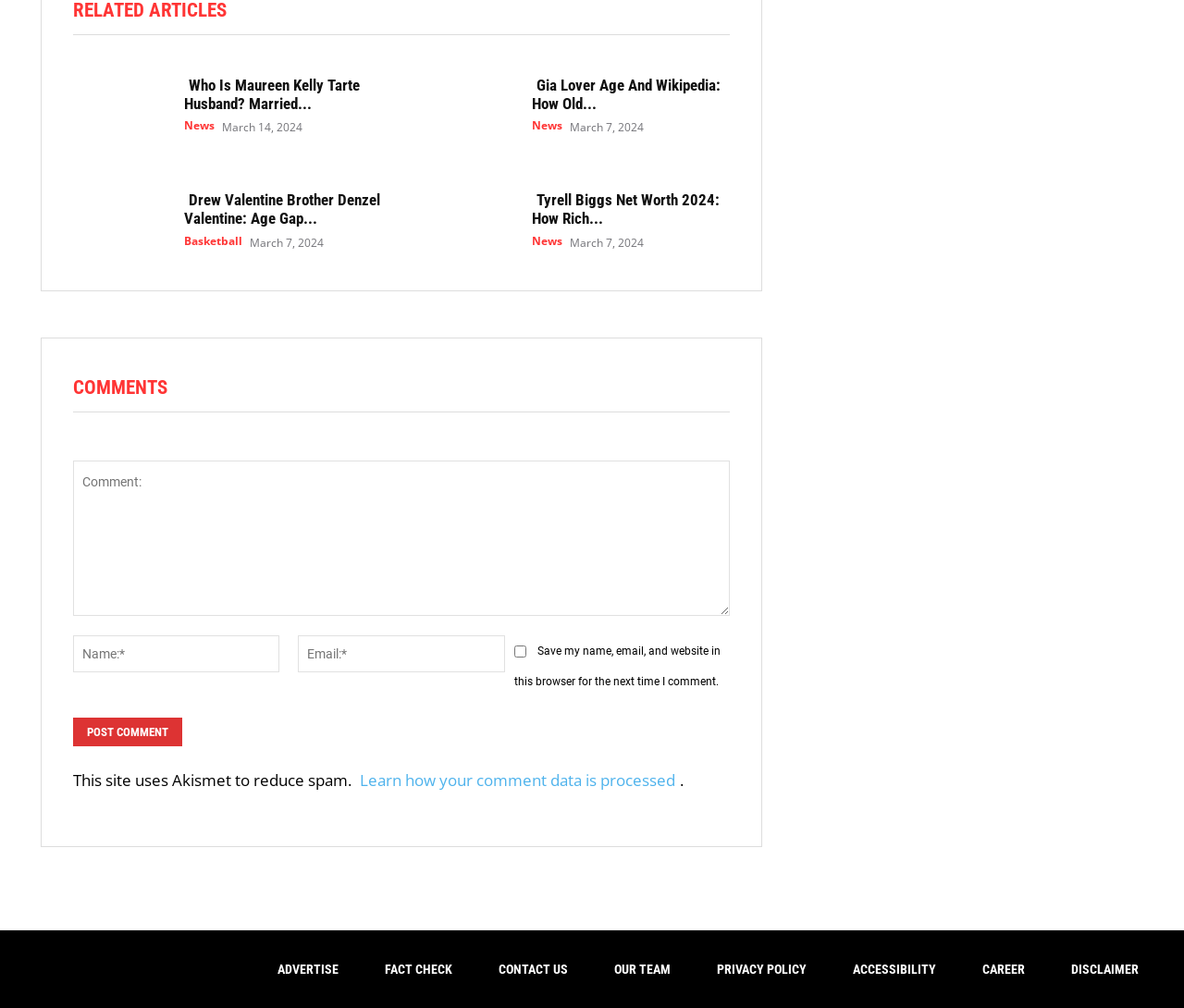Identify the bounding box coordinates for the element you need to click to achieve the following task: "Click on the 'ADVERTISE' link". Provide the bounding box coordinates as four float numbers between 0 and 1, in the form [left, top, right, bottom].

[0.23, 0.923, 0.29, 1.0]